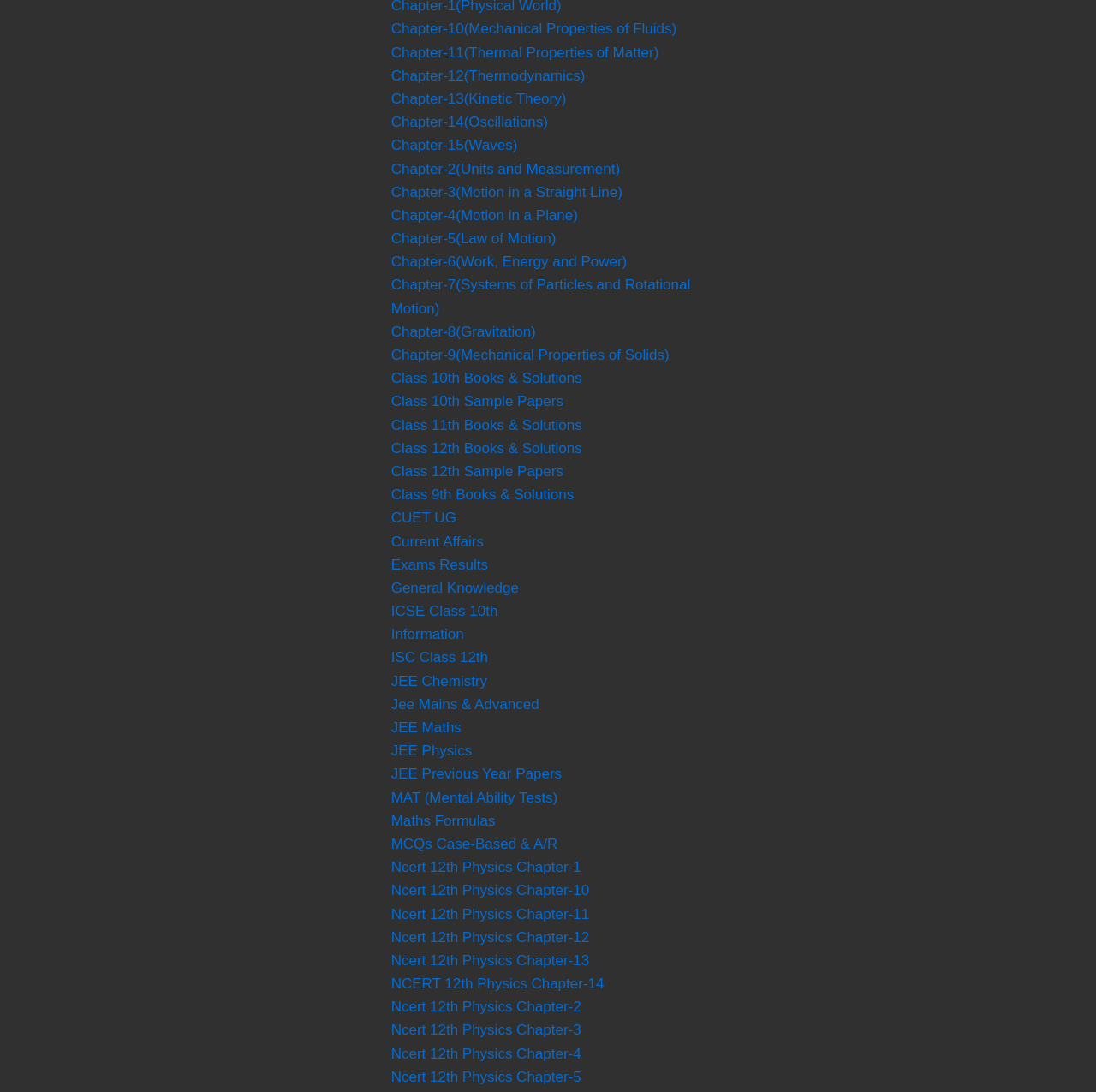How many JEE-related links are on this webpage? Observe the screenshot and provide a one-word or short phrase answer.

5